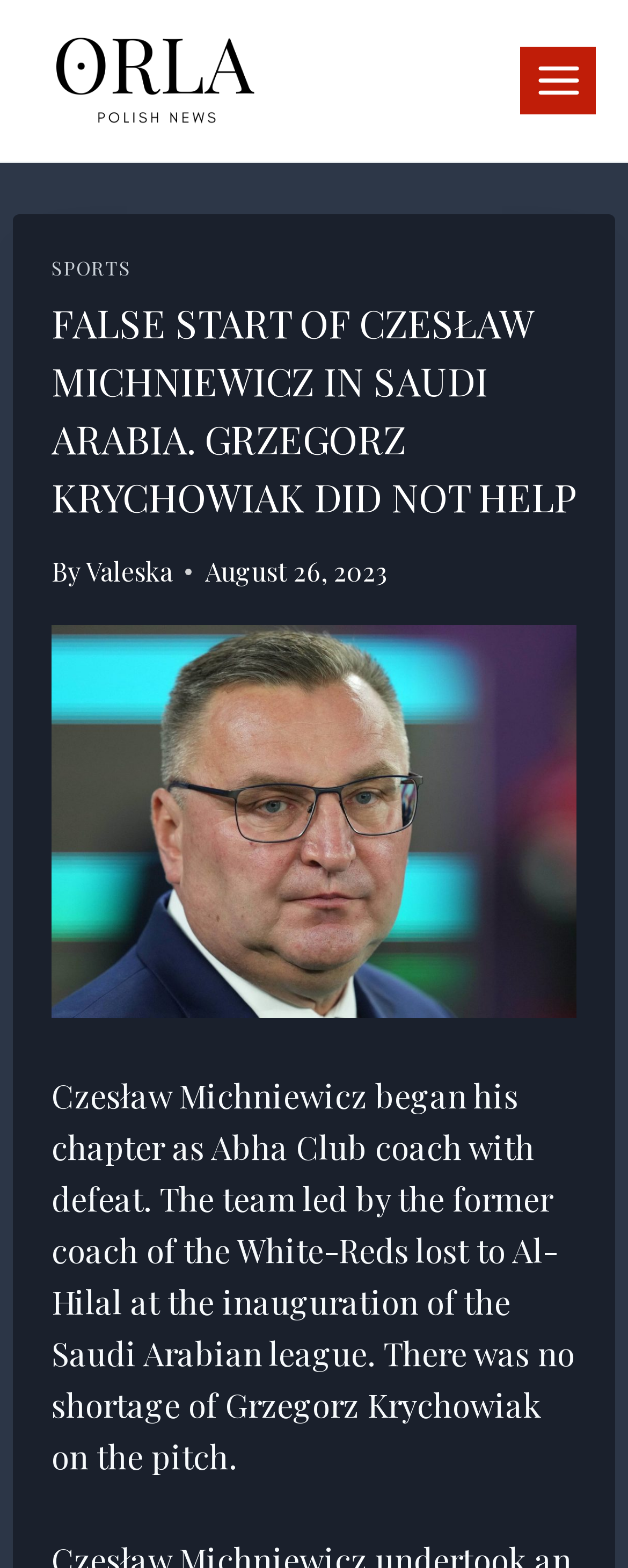What is the name of the coach who began his chapter with defeat?
Using the visual information, respond with a single word or phrase.

Czesław Michniewicz